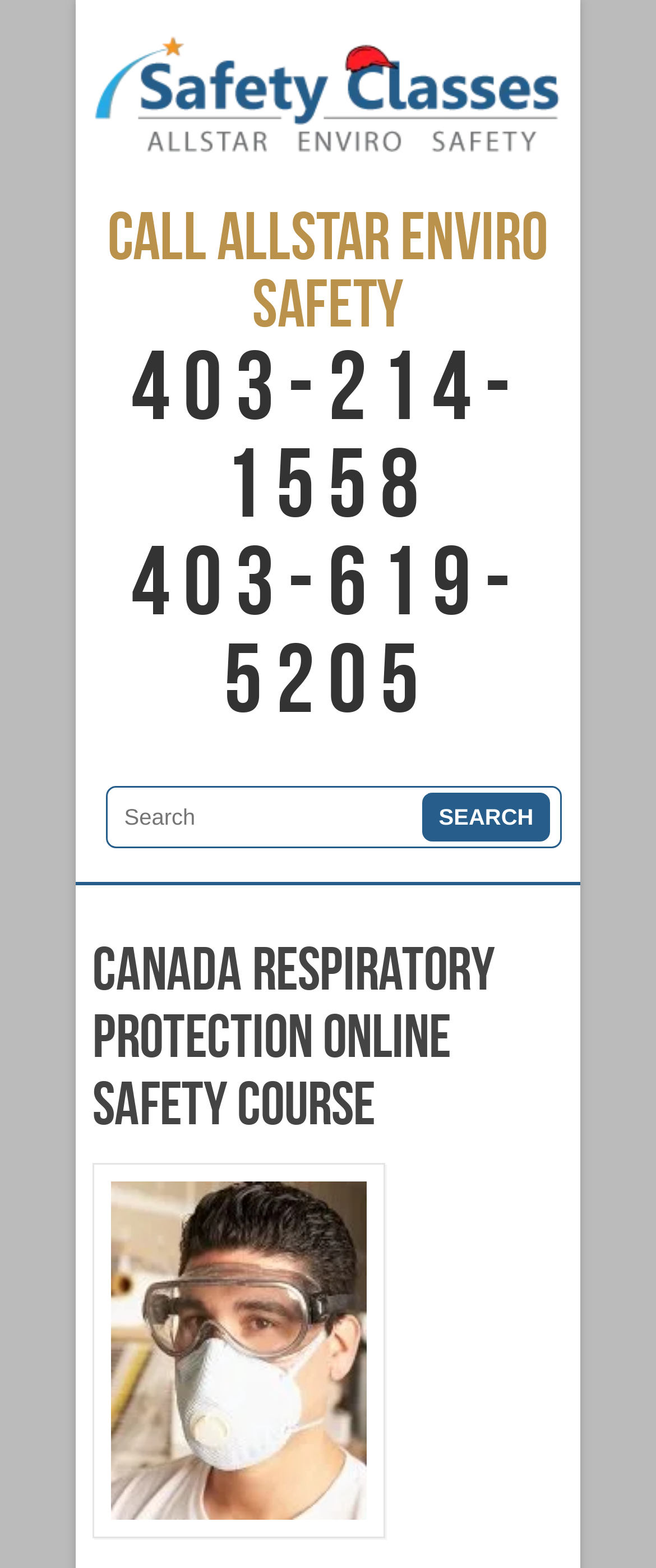Please answer the following question using a single word or phrase: 
What is the name of the organization offering the safety course?

Allstar Enviro Safety